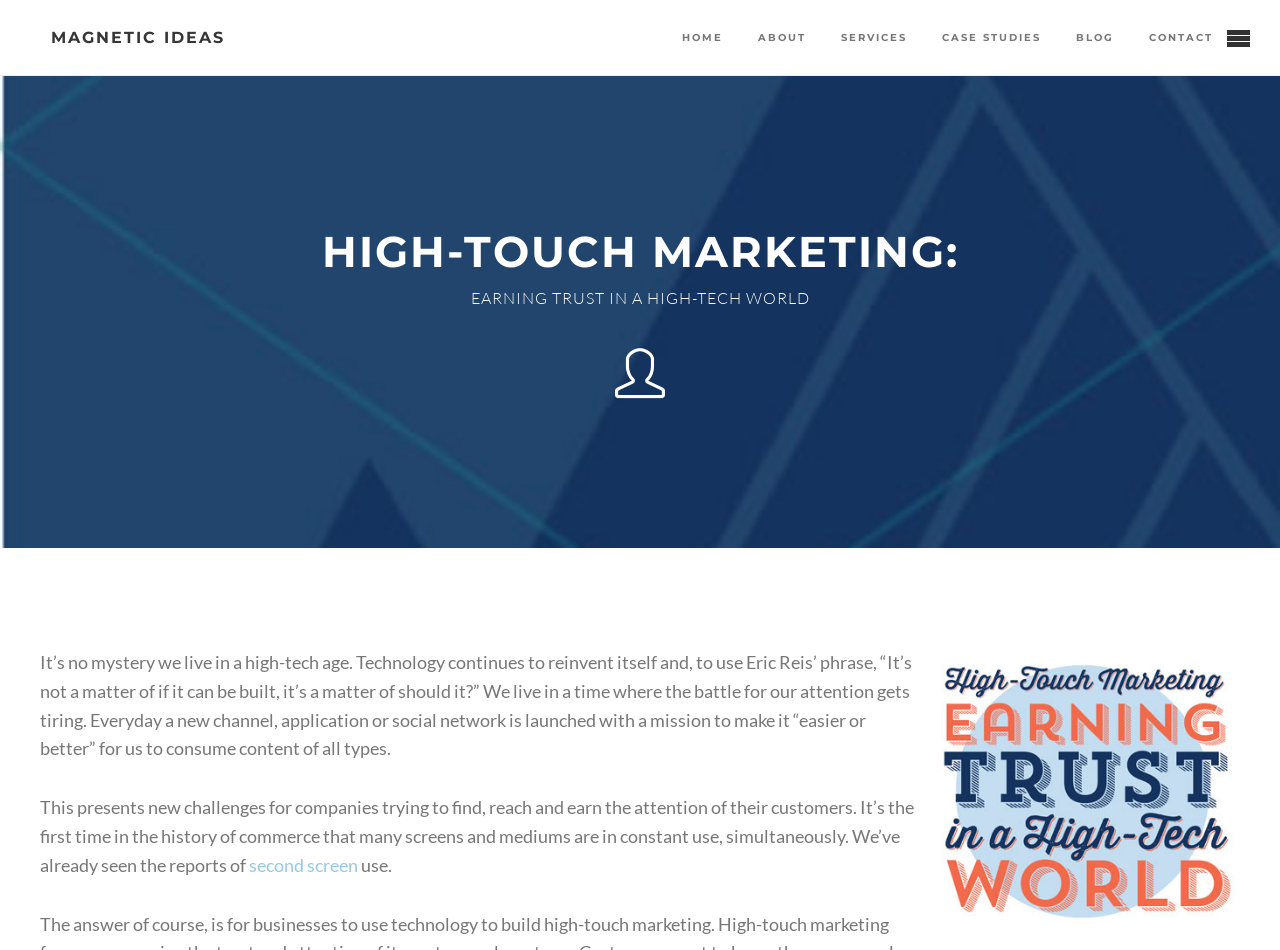Identify the bounding box coordinates of the region that needs to be clicked to carry out this instruction: "read about 'CASE STUDIES'". Provide these coordinates as four float numbers ranging from 0 to 1, i.e., [left, top, right, bottom].

[0.723, 0.0, 0.826, 0.079]